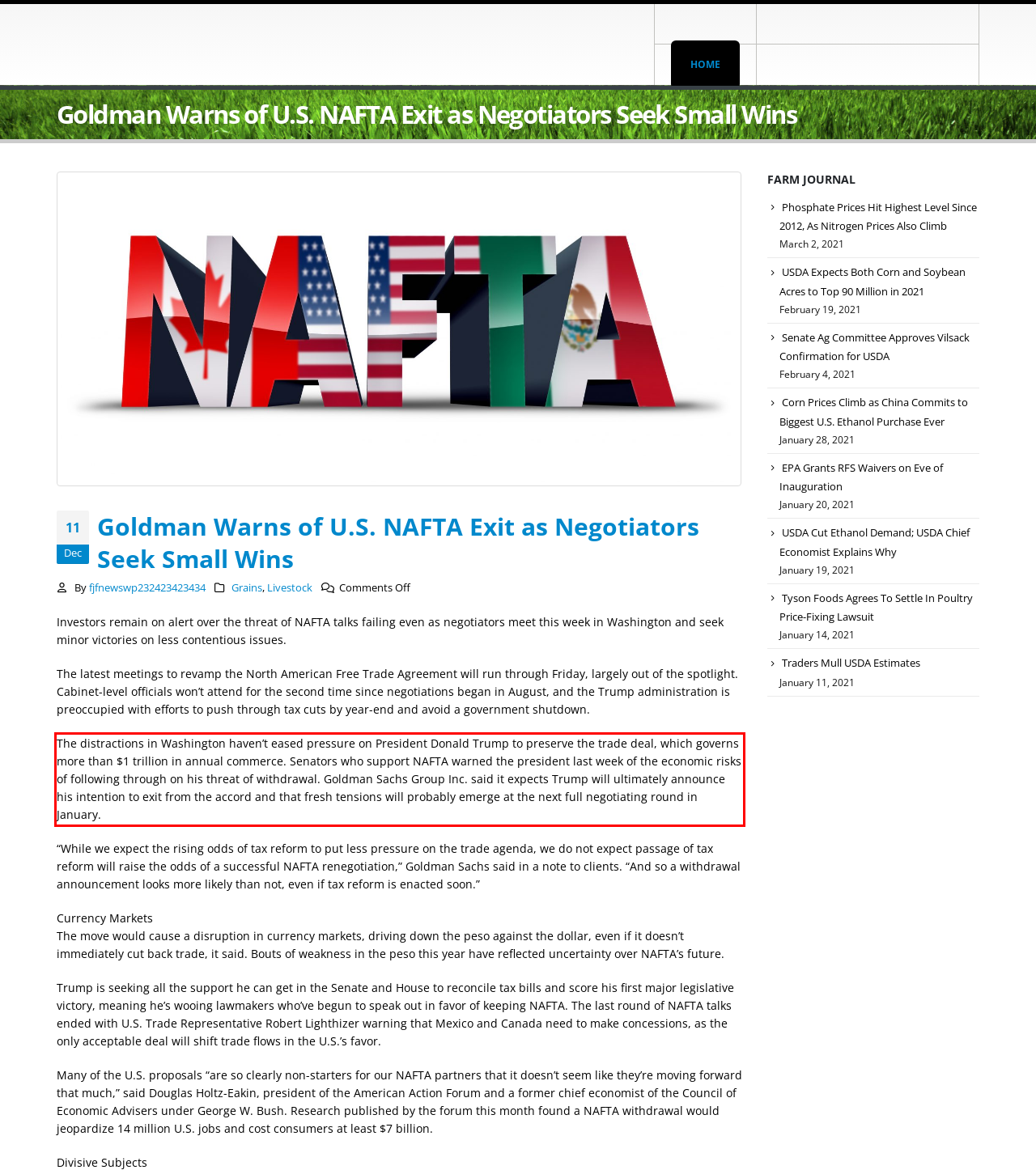Given a screenshot of a webpage, identify the red bounding box and perform OCR to recognize the text within that box.

The distractions in Washington haven’t eased pressure on President Donald Trump to preserve the trade deal, which governs more than $1 trillion in annual commerce. Senators who support NAFTA warned the president last week of the economic risks of following through on his threat of withdrawal. Goldman Sachs Group Inc. said it expects Trump will ultimately announce his intention to exit from the accord and that fresh tensions will probably emerge at the next full negotiating round in January.